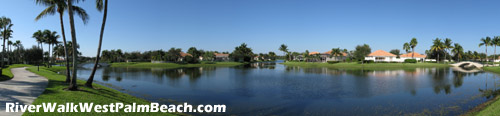What is the color of the sky above?
Please provide a comprehensive answer to the question based on the webpage screenshot.

The caption describes the scene as having a 'tranquil body of water, reflecting the clear blue sky above' which implies that the color of the sky is clear blue.